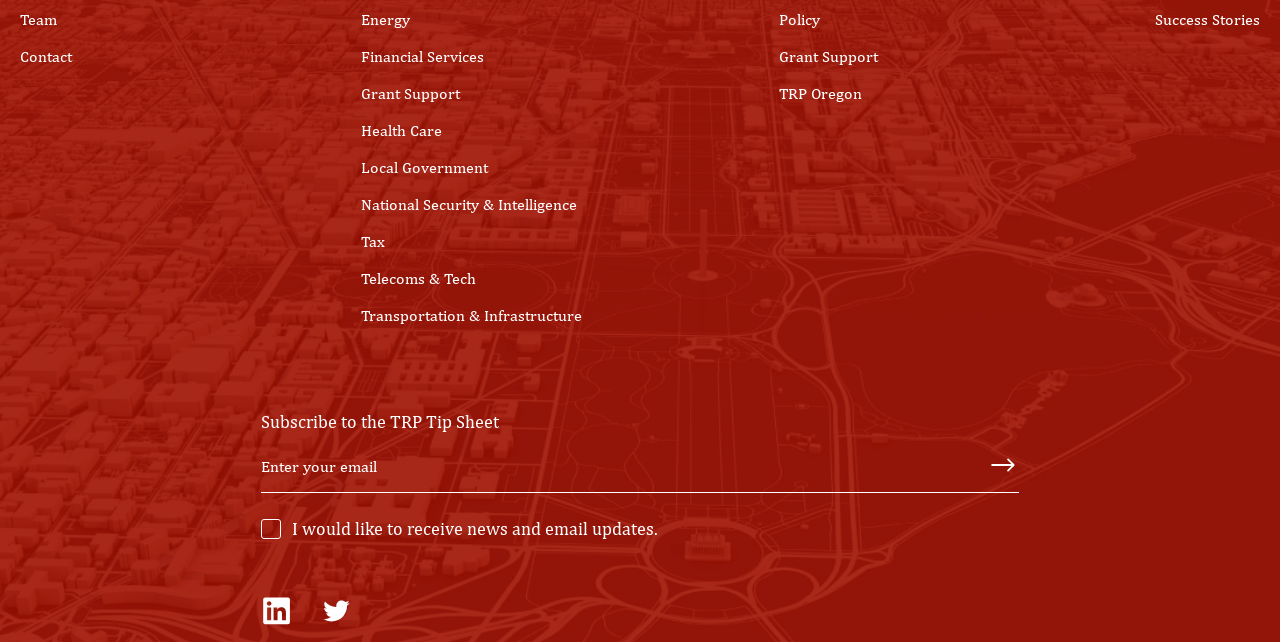From the element description Success Stories, predict the bounding box coordinates of the UI element. The coordinates must be specified in the format (top-left x, top-left y, bottom-right x, bottom-right y) and should be within the 0 to 1 range.

[0.902, 0.016, 0.984, 0.045]